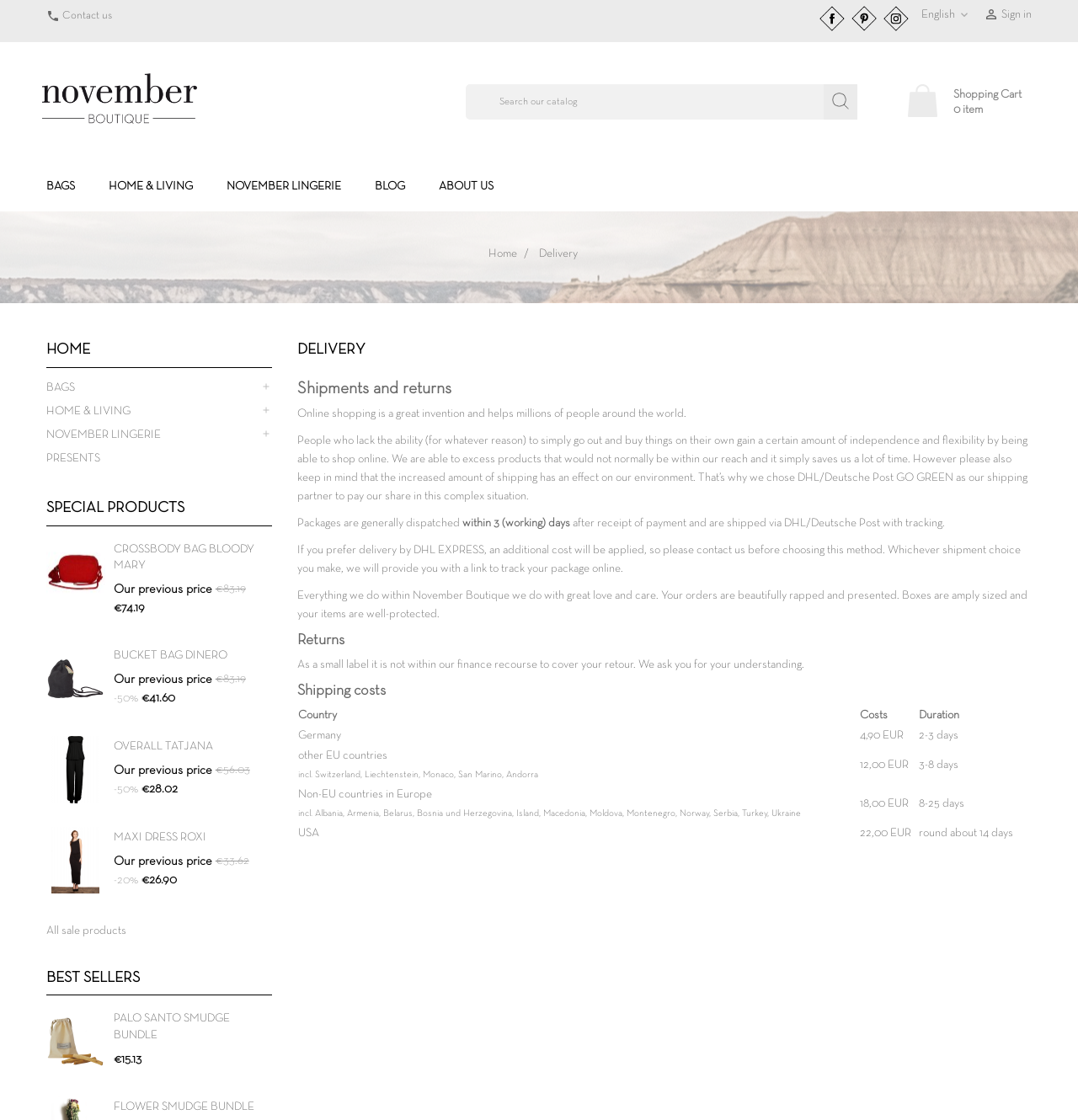With reference to the image, please provide a detailed answer to the following question: What is the purpose of online shopping according to the website?

I found this information in the introductory text, where it is mentioned that 'Online shopping is a great invention and helps millions of people around the world... People who lack the ability (for whatever reason) to simply go out and buy things on their own gain a certain amount of independence and flexibility by being able to shop online.'